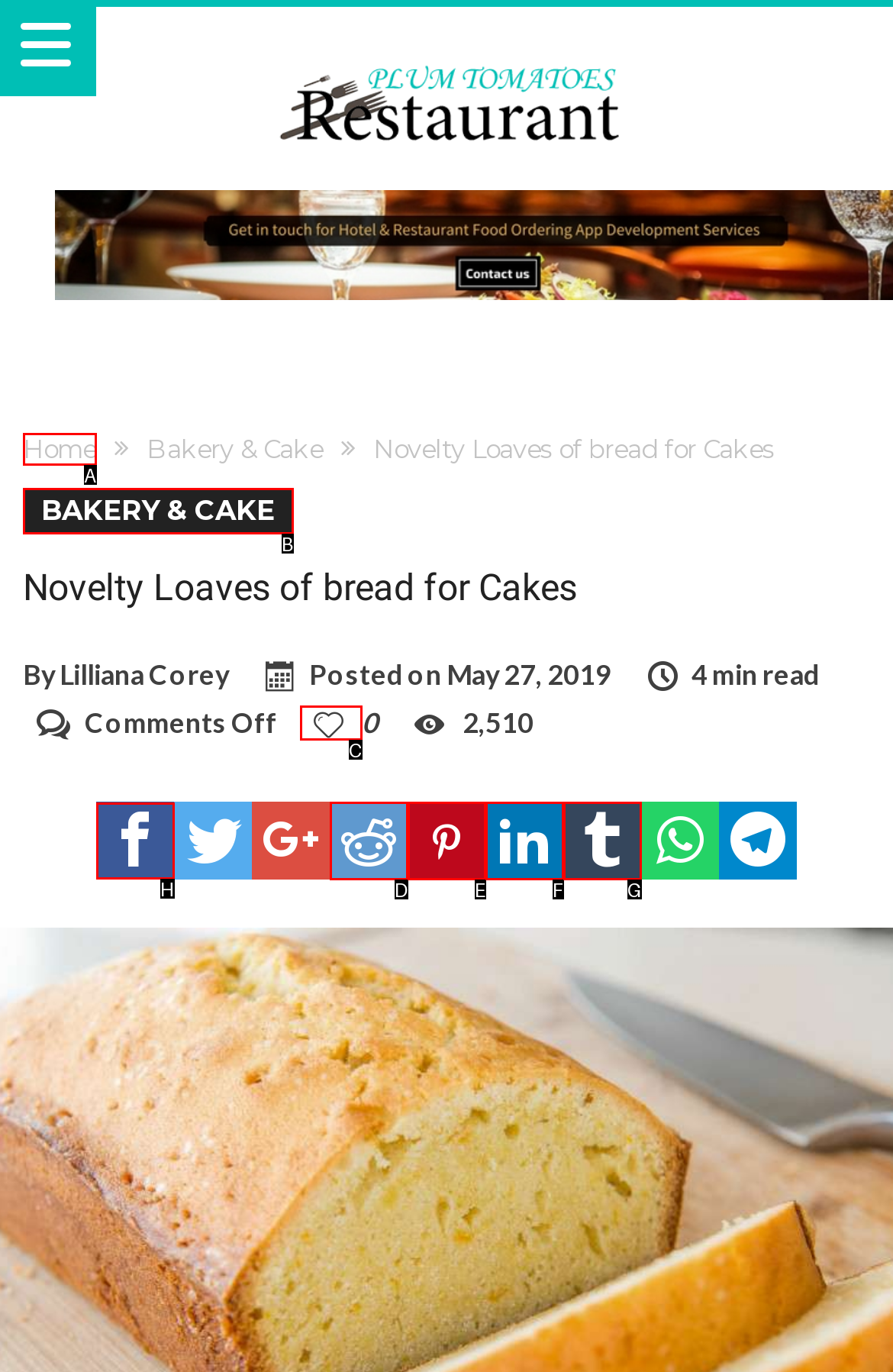From the given options, tell me which letter should be clicked to complete this task: Share the article on Facebook
Answer with the letter only.

H